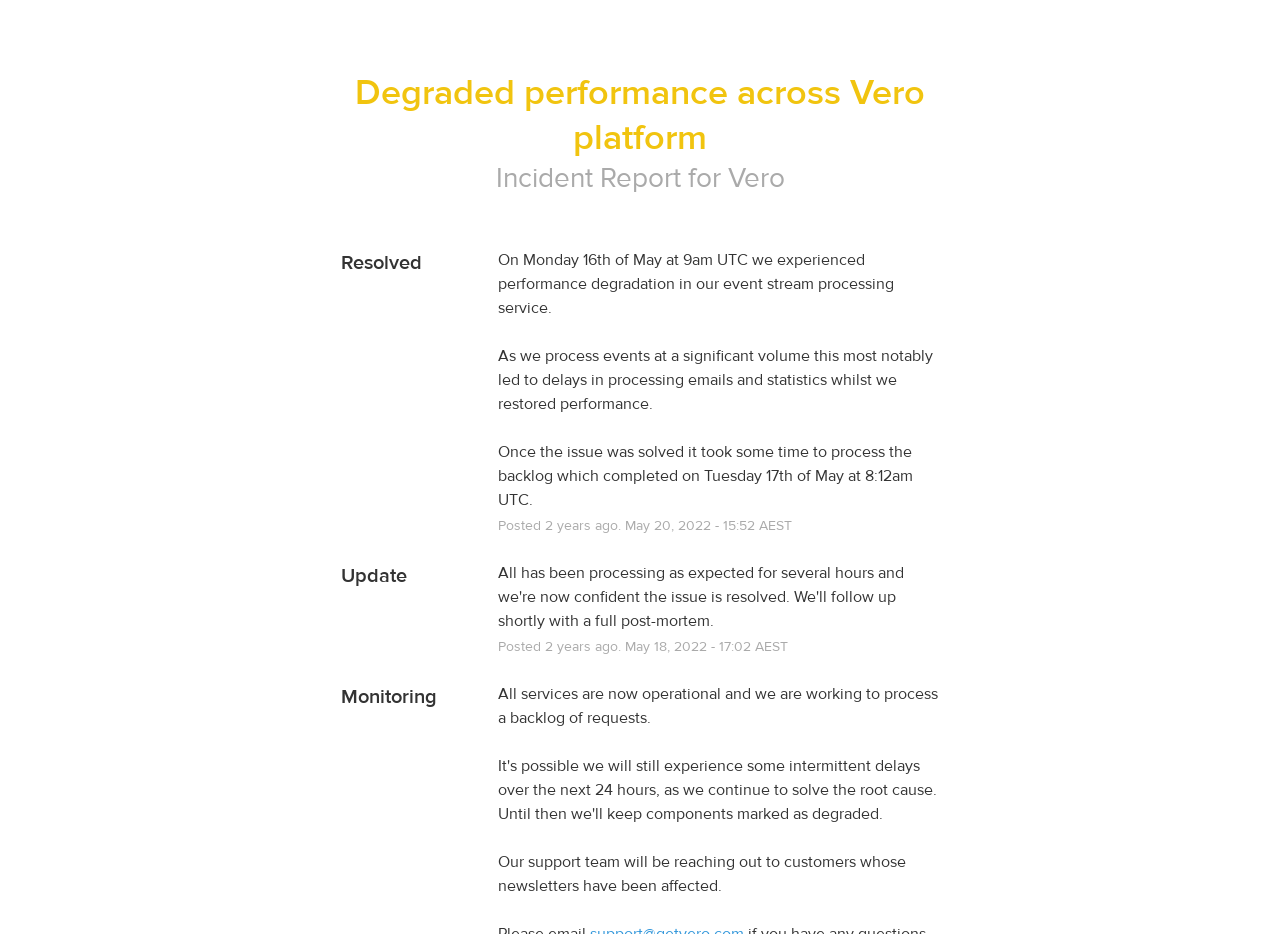When was the issue with Vero's event stream processing service resolved?
Answer the question in a detailed and comprehensive manner.

The issue with Vero's event stream processing service was resolved on Tuesday 17th of May at 8:12am UTC, as stated in the incident report.